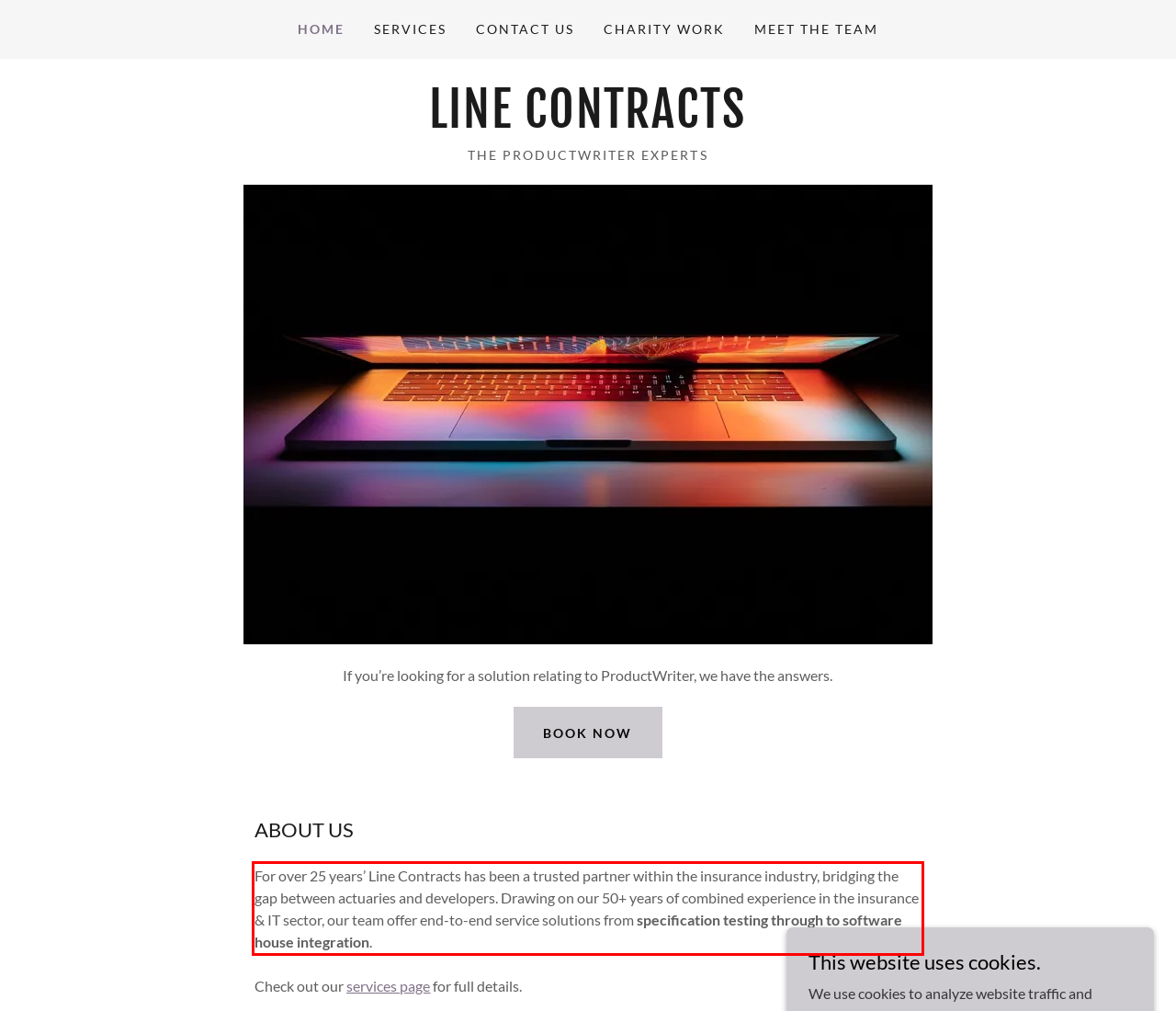Using the provided screenshot of a webpage, recognize and generate the text found within the red rectangle bounding box.

For over 25 years’ Line Contracts has been a trusted partner within the insurance industry, bridging the gap between actuaries and developers. Drawing on our 50+ years of combined experience in the insurance & IT sector, our team offer end-to-end service solutions from specification testing through to software house integration.